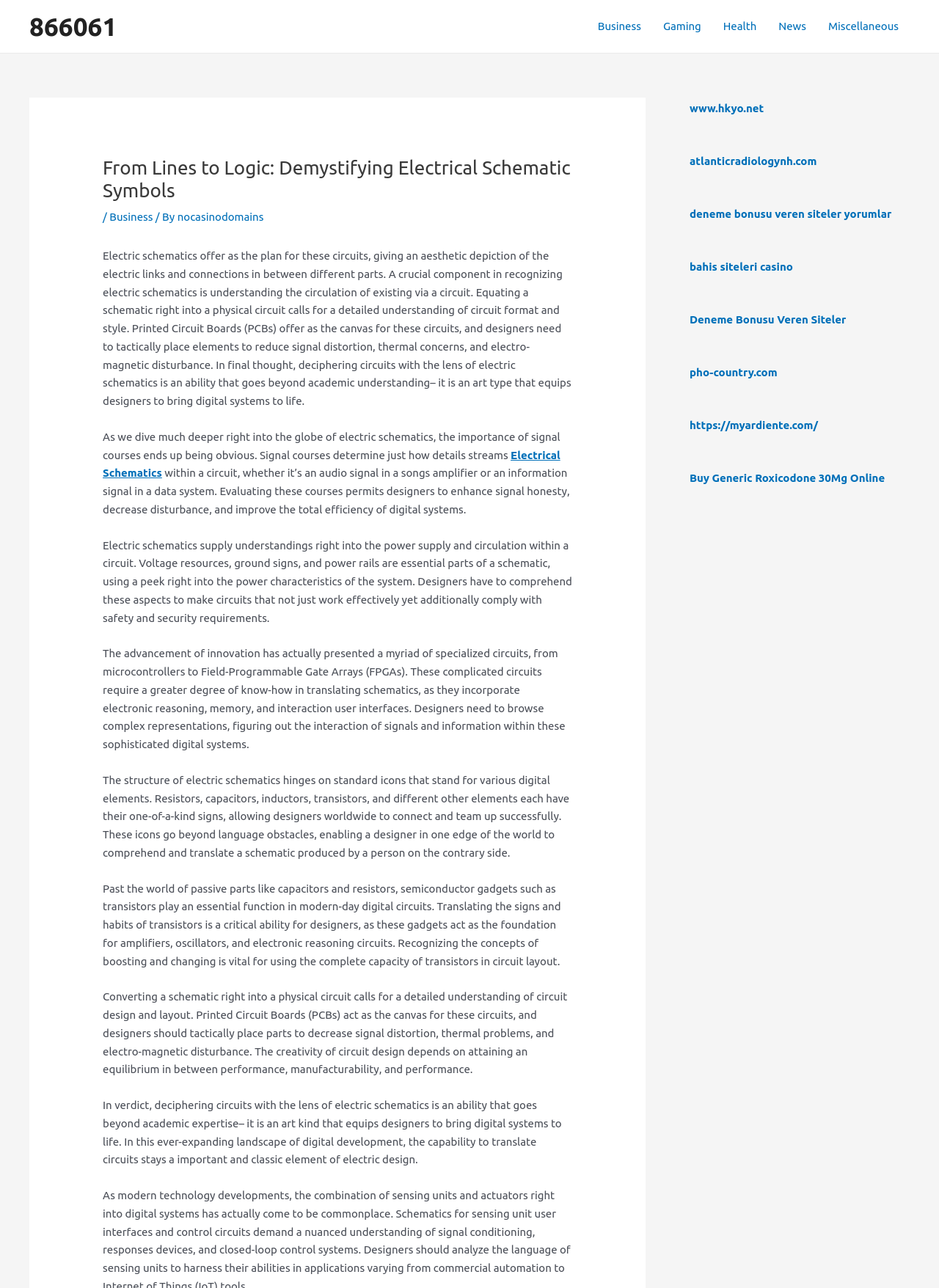Could you find the bounding box coordinates of the clickable area to complete this instruction: "Check the 'Buy Generic Roxicodone 30Mg Online' link"?

[0.734, 0.366, 0.942, 0.376]